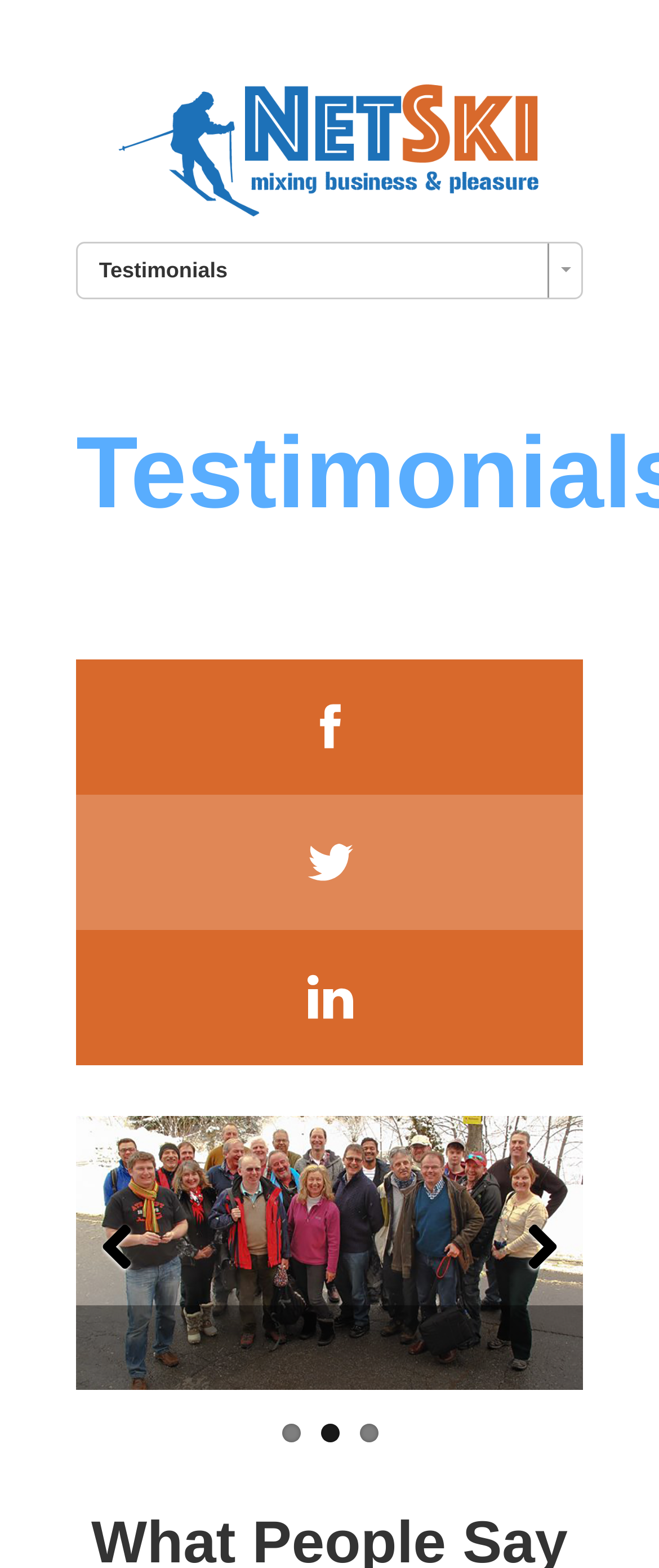Please specify the bounding box coordinates of the clickable region to carry out the following instruction: "go to NetSki homepage". The coordinates should be four float numbers between 0 and 1, in the format [left, top, right, bottom].

[0.179, 0.071, 0.821, 0.106]